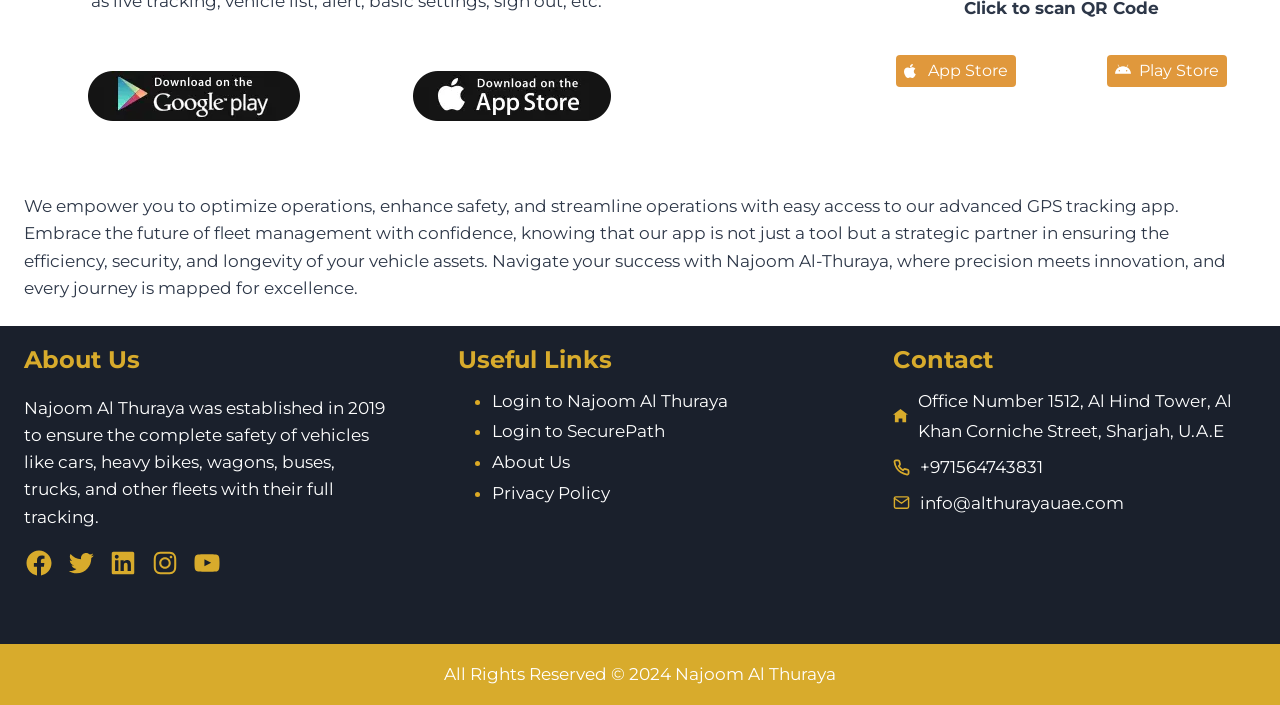Give a concise answer of one word or phrase to the question: 
Where is the office located?

Sharjah, U.A.E